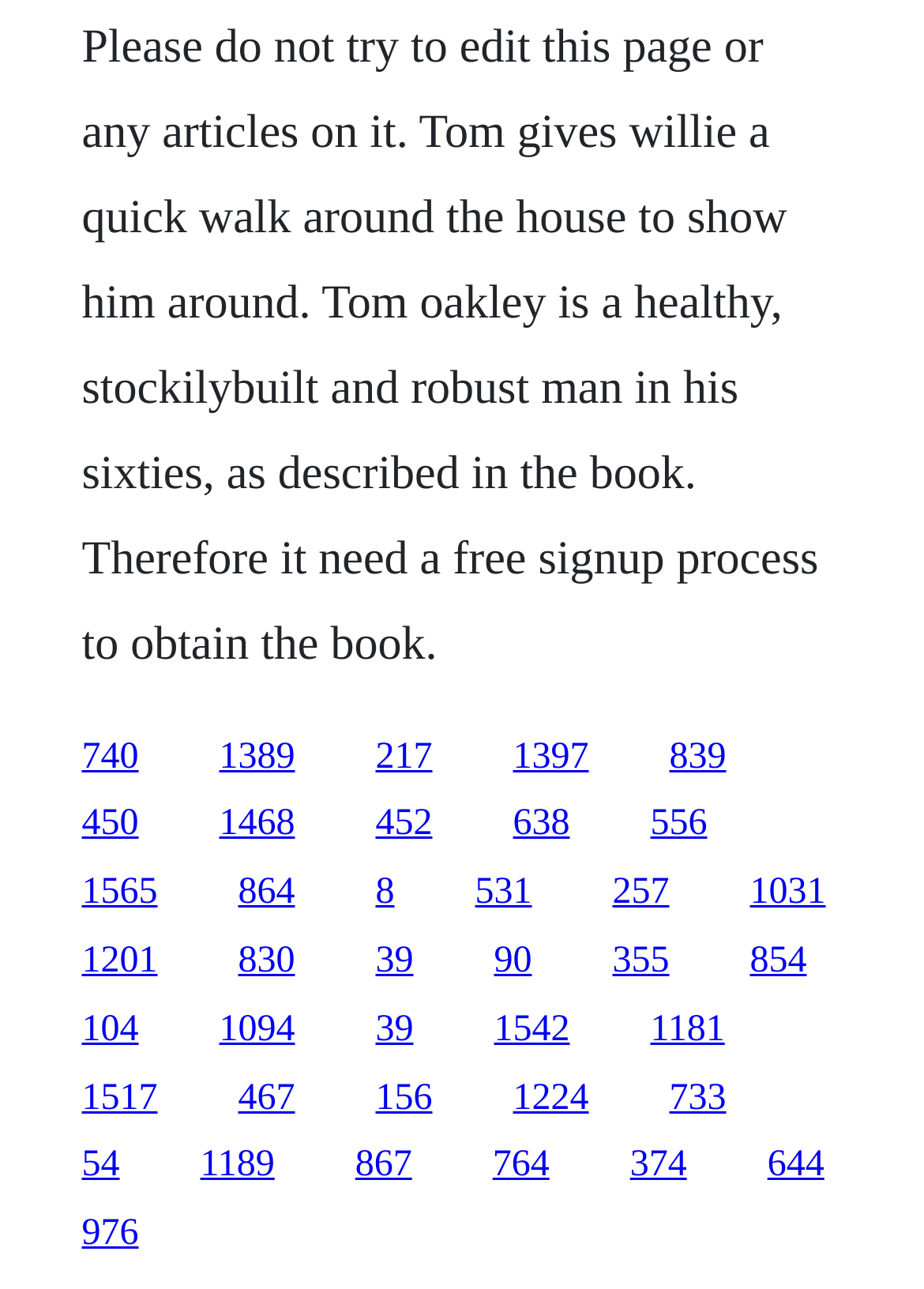Please indicate the bounding box coordinates for the clickable area to complete the following task: "access the eleventh link". The coordinates should be specified as four float numbers between 0 and 1, i.e., [left, top, right, bottom].

[0.088, 0.783, 0.15, 0.814]